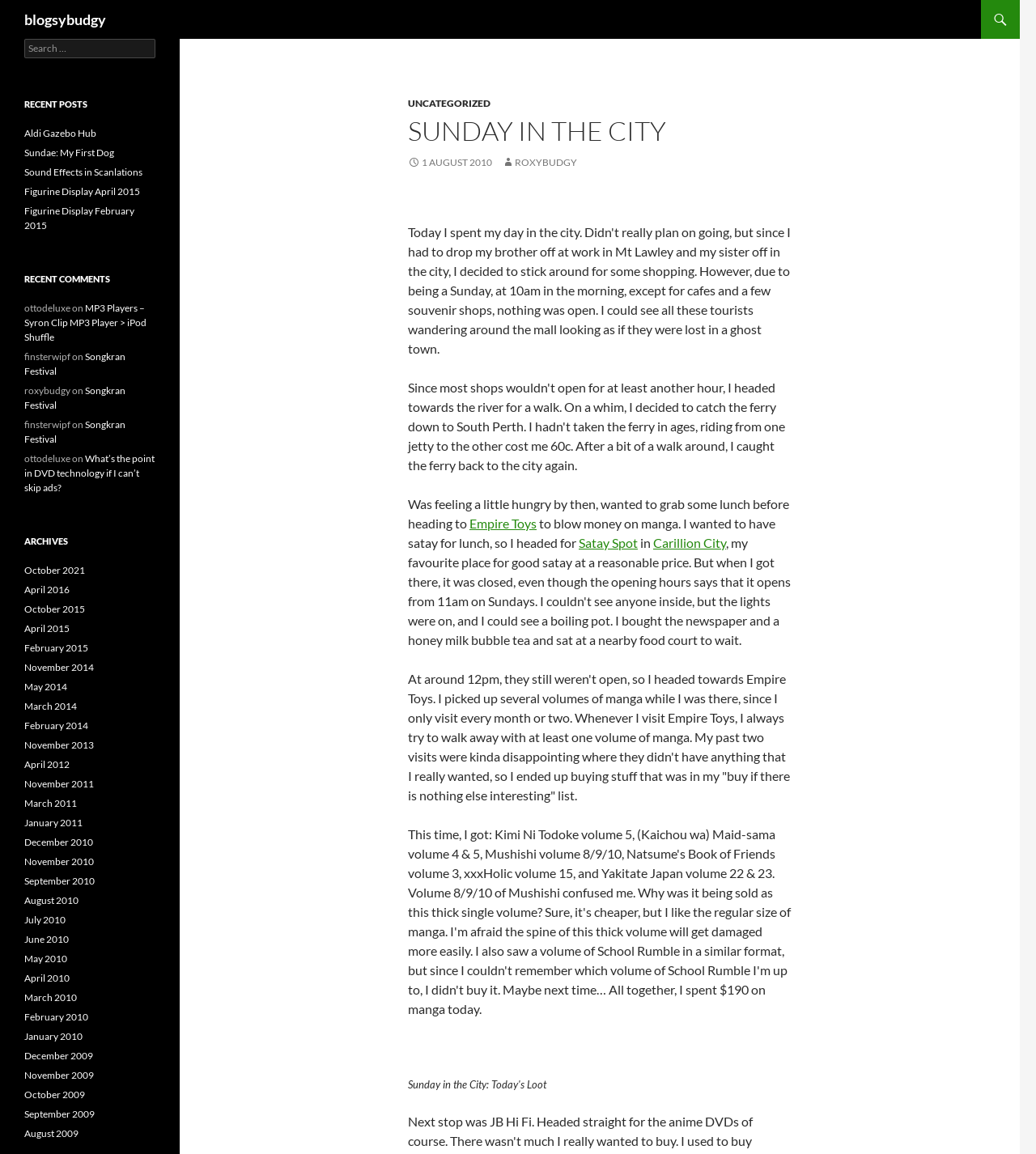Locate the bounding box coordinates of the region to be clicked to comply with the following instruction: "View archives for August 2010". The coordinates must be four float numbers between 0 and 1, in the form [left, top, right, bottom].

[0.023, 0.775, 0.076, 0.785]